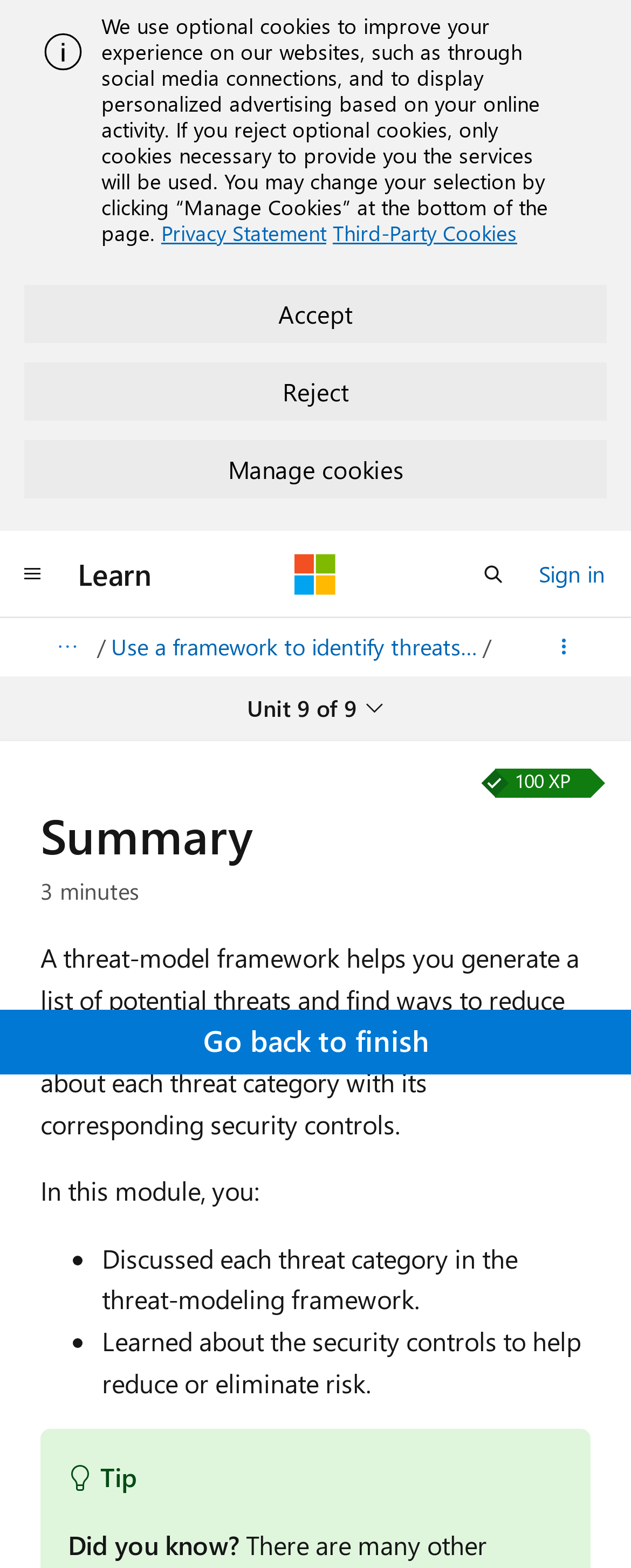Specify the bounding box coordinates of the element's area that should be clicked to execute the given instruction: "Search on the website". The coordinates should be four float numbers between 0 and 1, i.e., [left, top, right, bottom].

[0.731, 0.347, 0.833, 0.384]